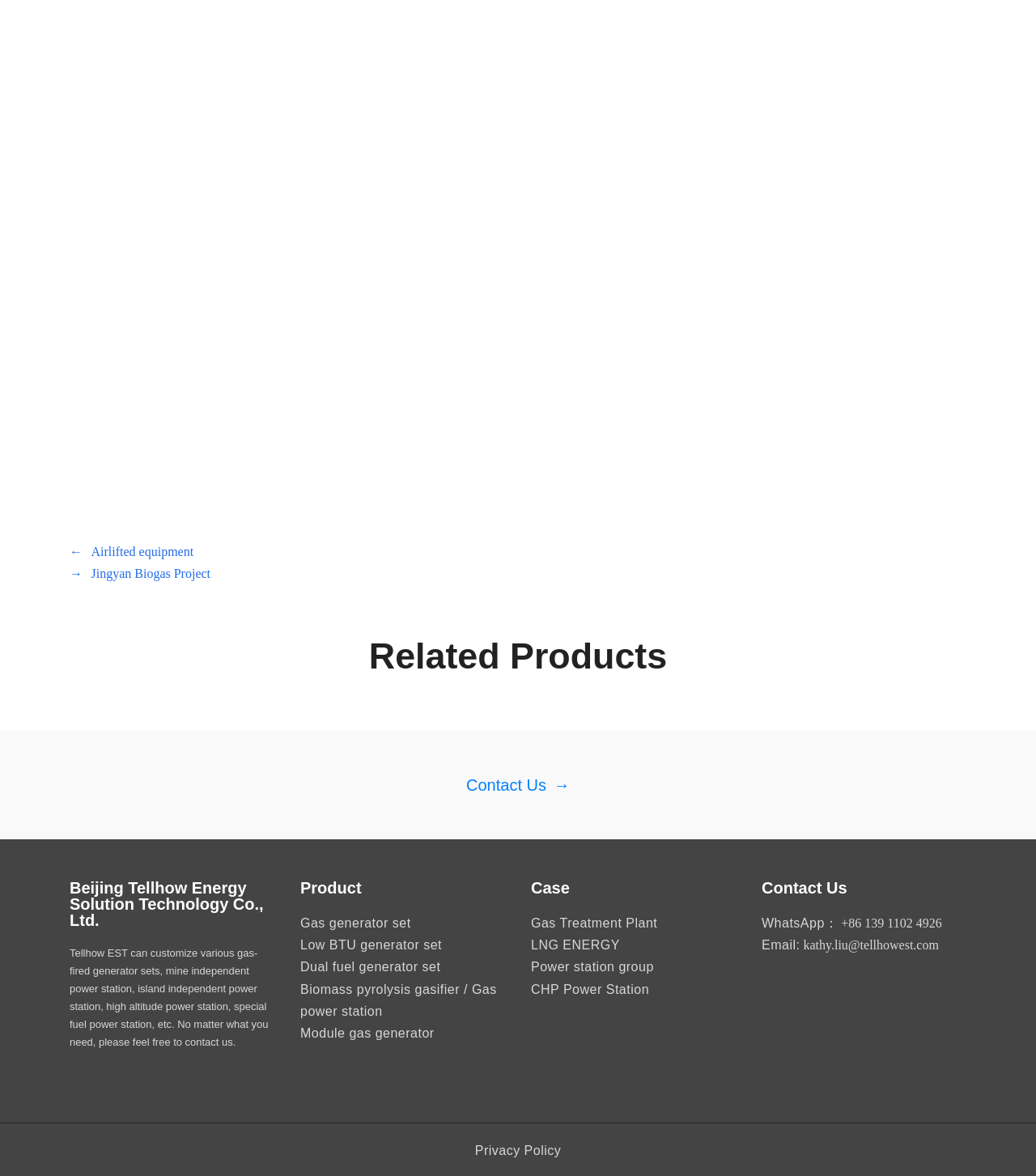Please determine the bounding box coordinates of the clickable area required to carry out the following instruction: "Check WhatsApp contact". The coordinates must be four float numbers between 0 and 1, represented as [left, top, right, bottom].

[0.812, 0.779, 0.909, 0.791]